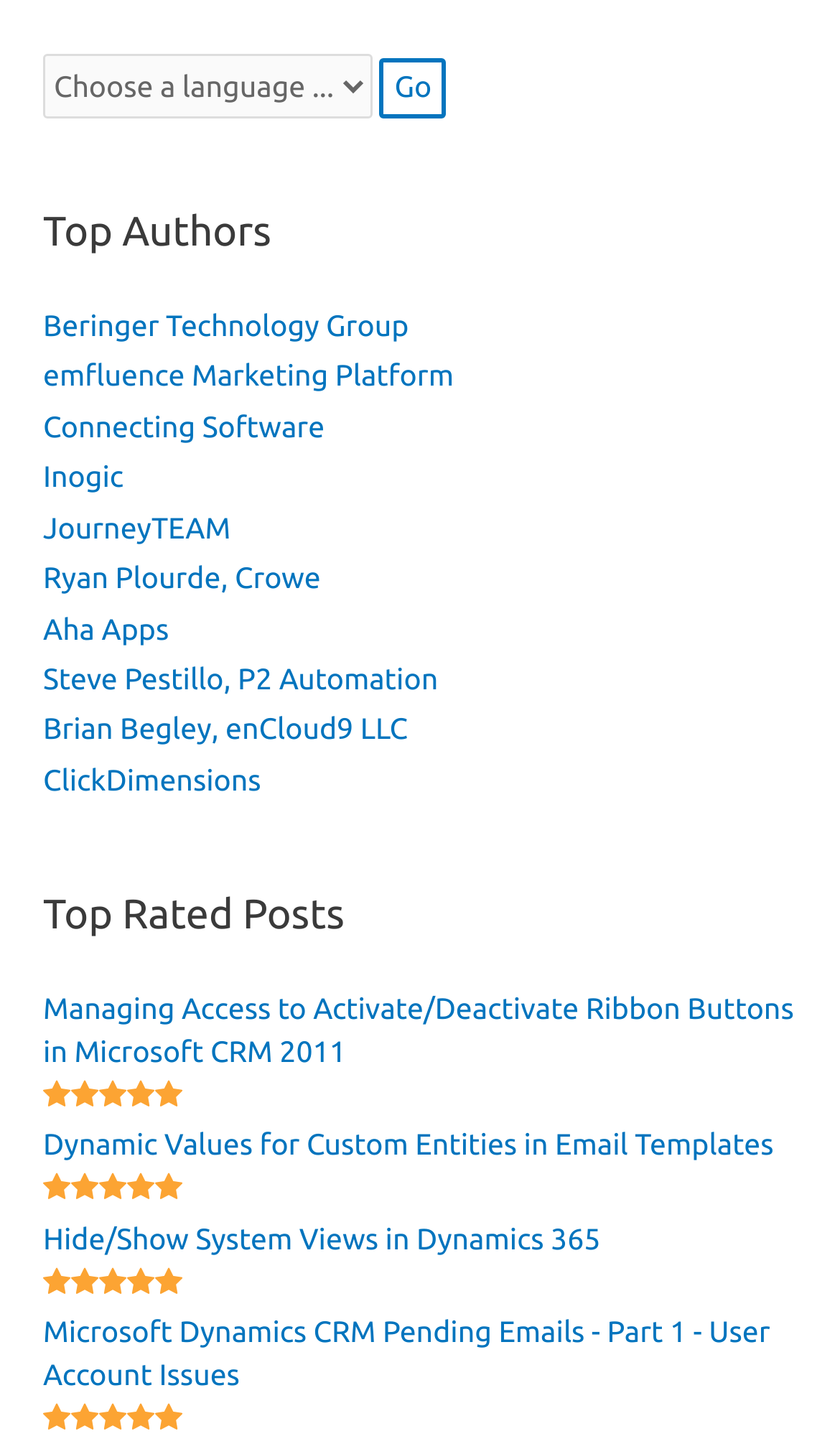What is the title of the first post?
Look at the screenshot and respond with one word or a short phrase.

Managing Access to Activate/Deactivate Ribbon Buttons in Microsoft CRM 2011